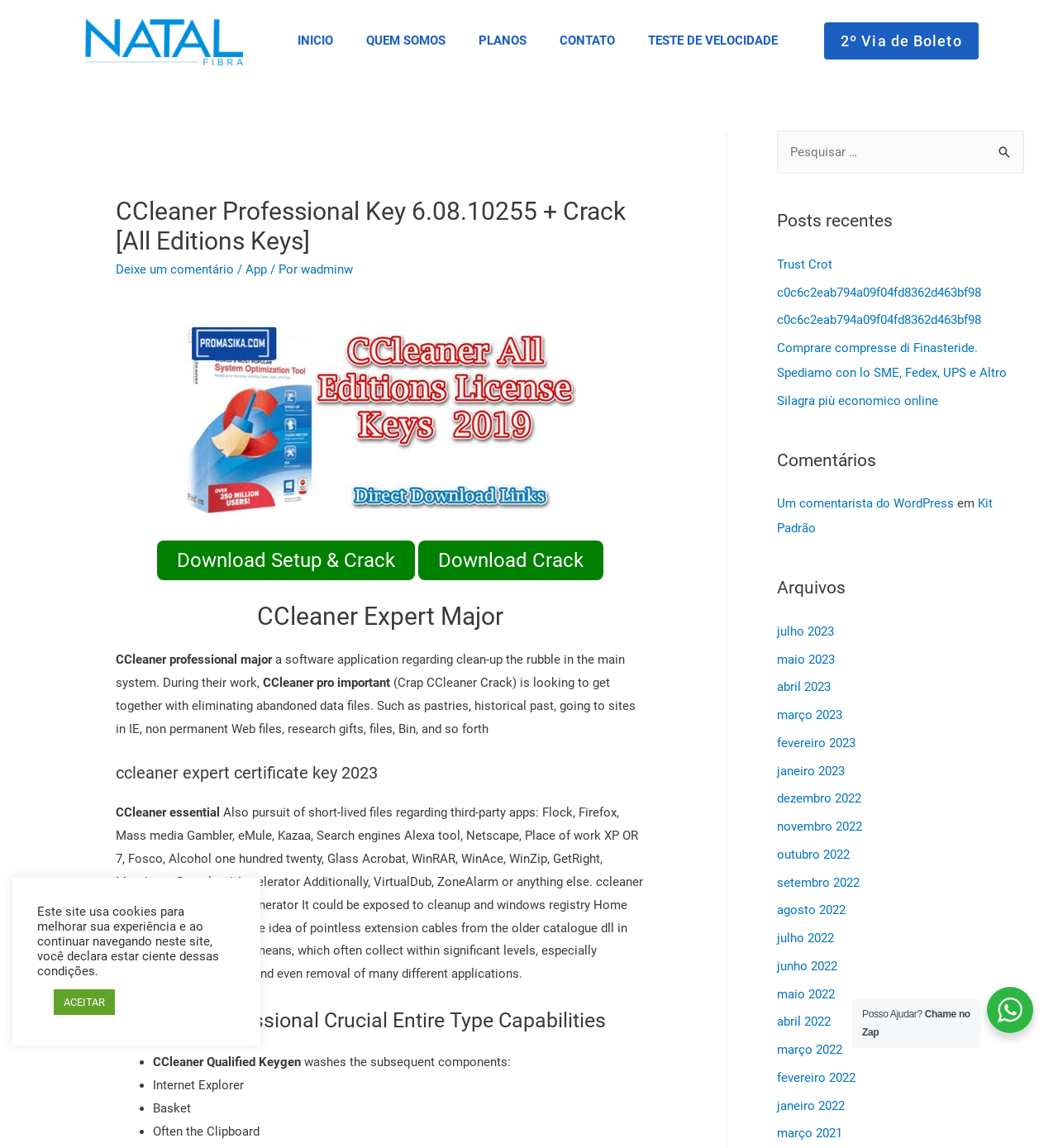Identify the bounding box coordinates of the region that should be clicked to execute the following instruction: "Click on the Australian Government link".

None